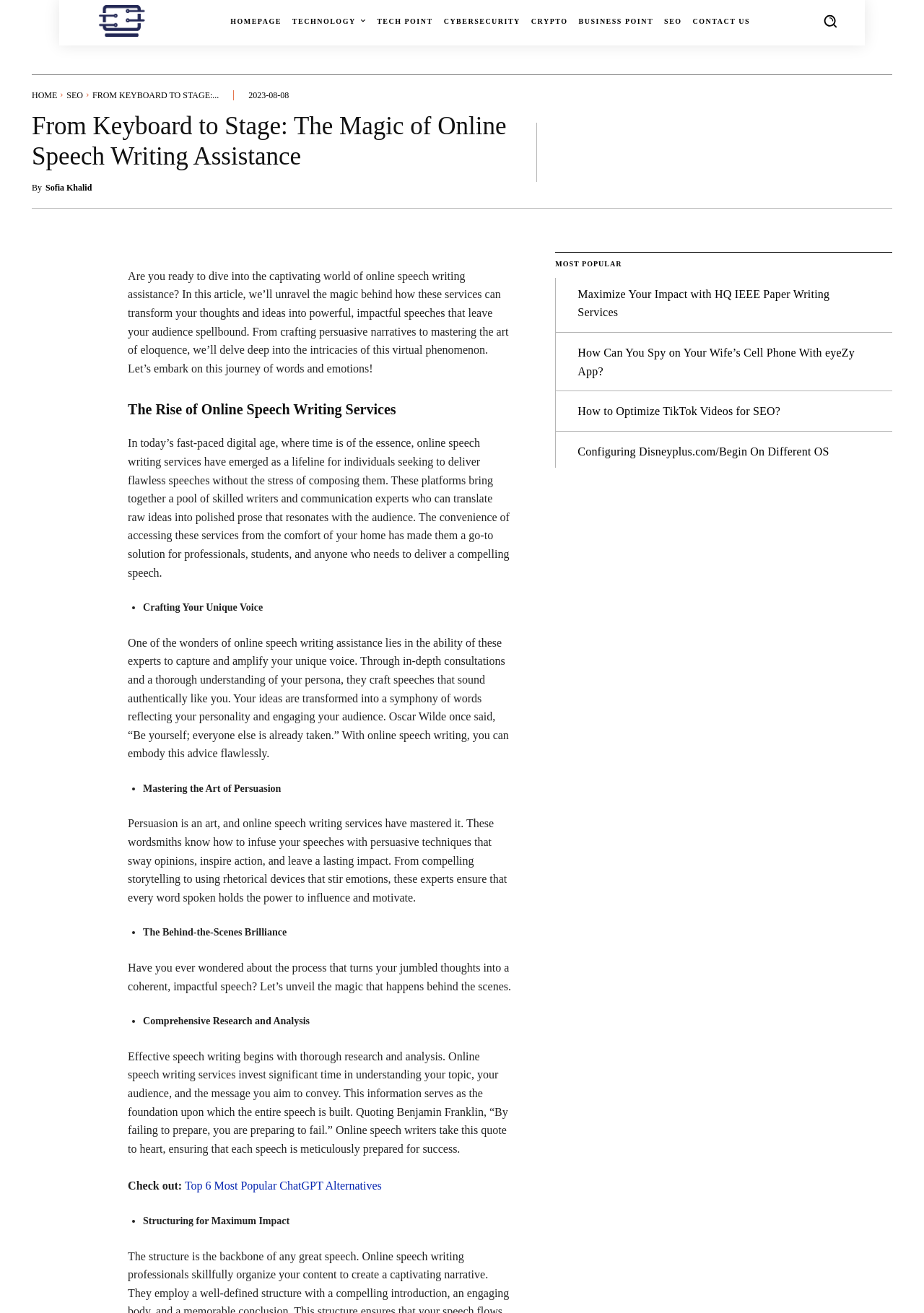Analyze the image and provide a detailed answer to the question: What is the topic of the article?

The topic of the article can be determined by reading the heading 'From Keyboard to Stage: The Magic of Online Speech Writing Assistance' and the introductory paragraph, which discusses the world of online speech writing assistance.